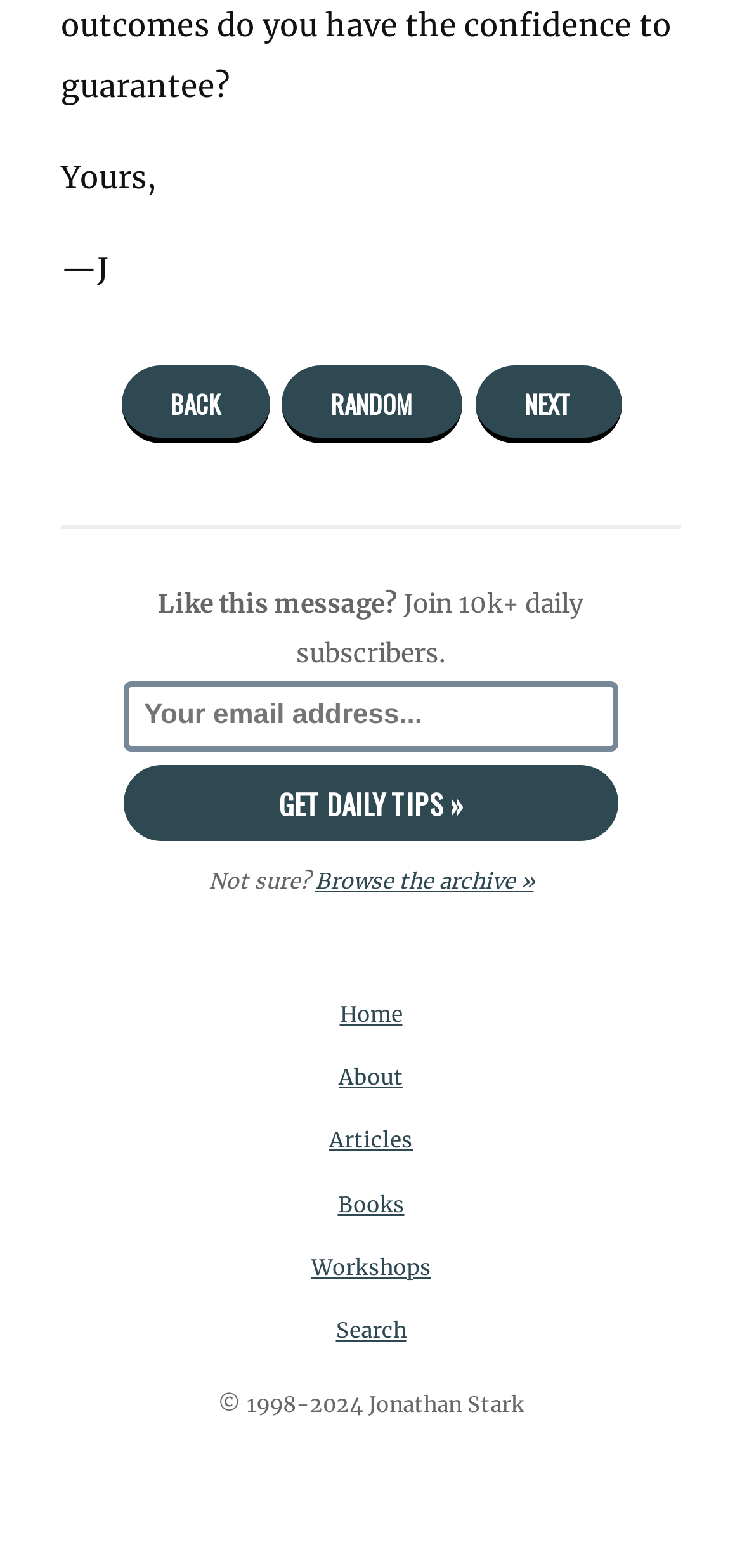Find the bounding box coordinates of the element to click in order to complete the given instruction: "Click the 'BACK' link."

[0.163, 0.233, 0.363, 0.283]